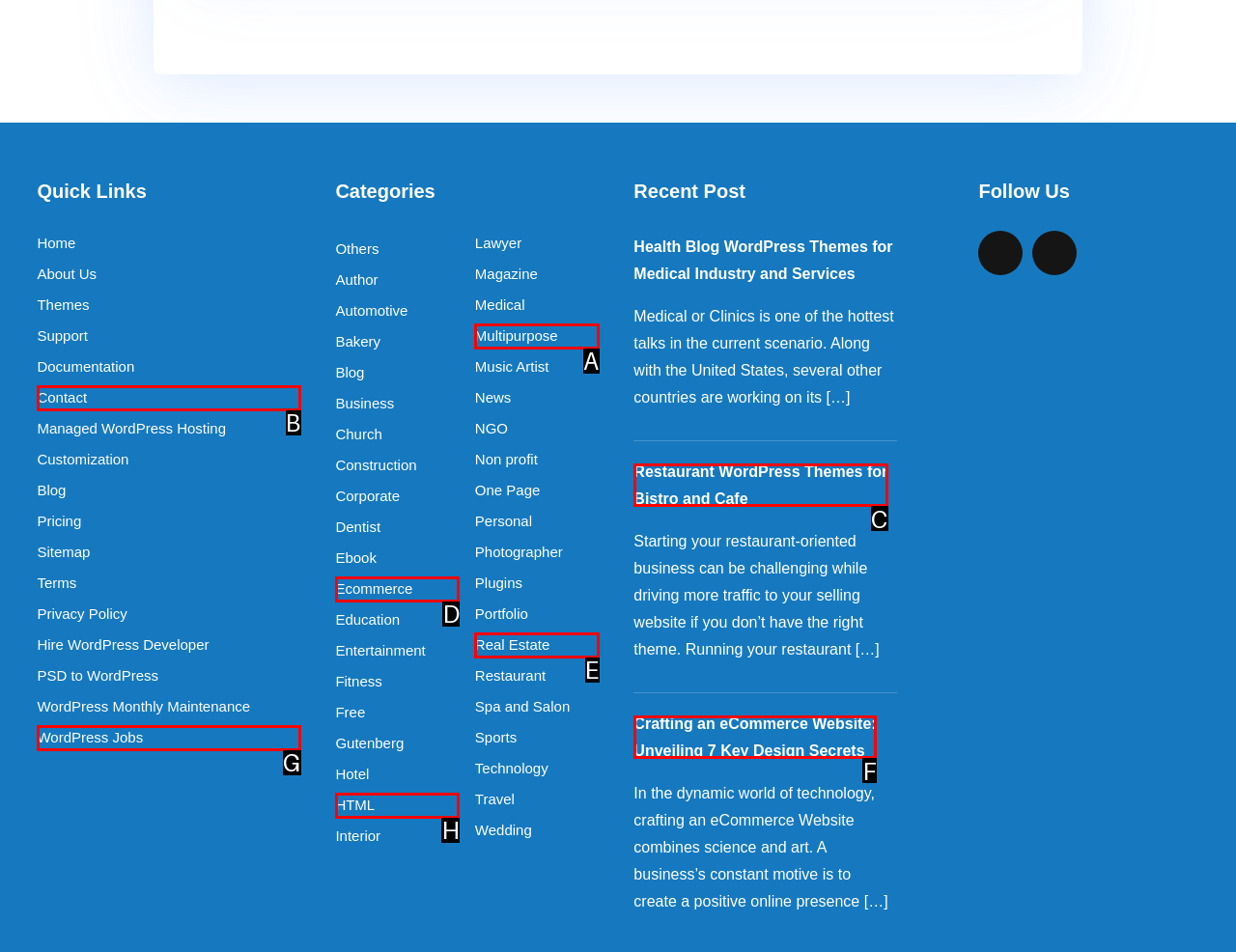Identify the correct UI element to click for this instruction: Read 'Crafting an eCommerce Website: Unveiling 7 Key Design Secrets' article
Respond with the appropriate option's letter from the provided choices directly.

F